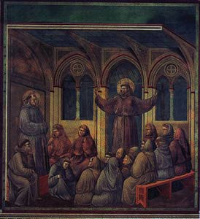What type of space is the setting of the image?
Using the screenshot, give a one-word or short phrase answer.

sacred space